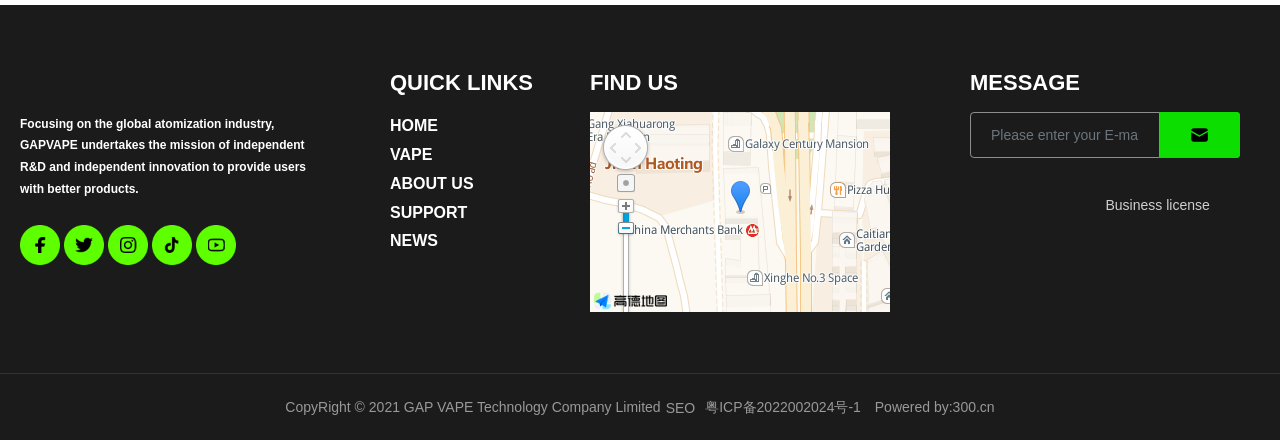Can you provide the bounding box coordinates for the element that should be clicked to implement the instruction: "Click Facebook"?

[0.016, 0.536, 0.05, 0.572]